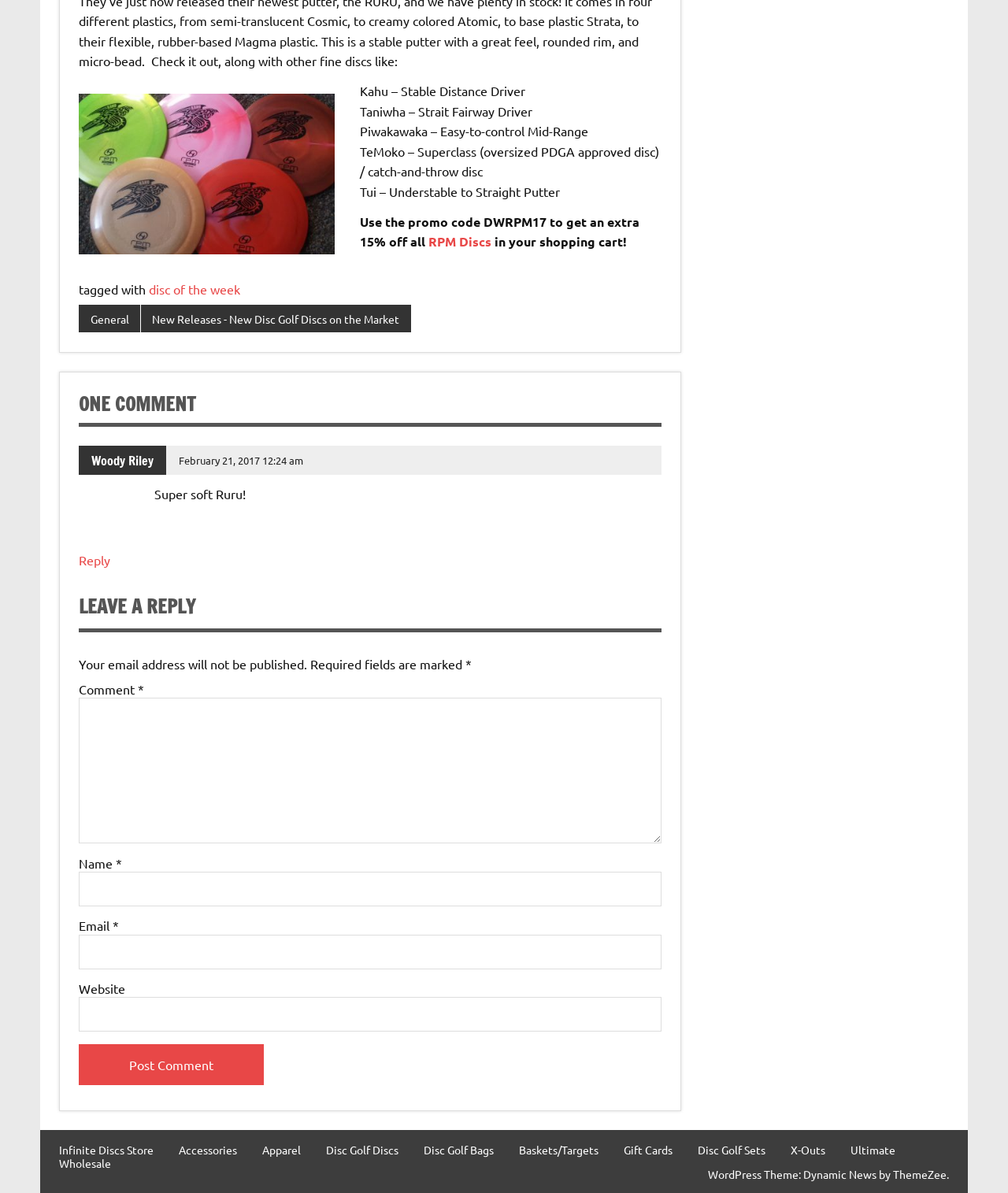Provide a short, one-word or phrase answer to the question below:
How many comments are there on this webpage?

ONE